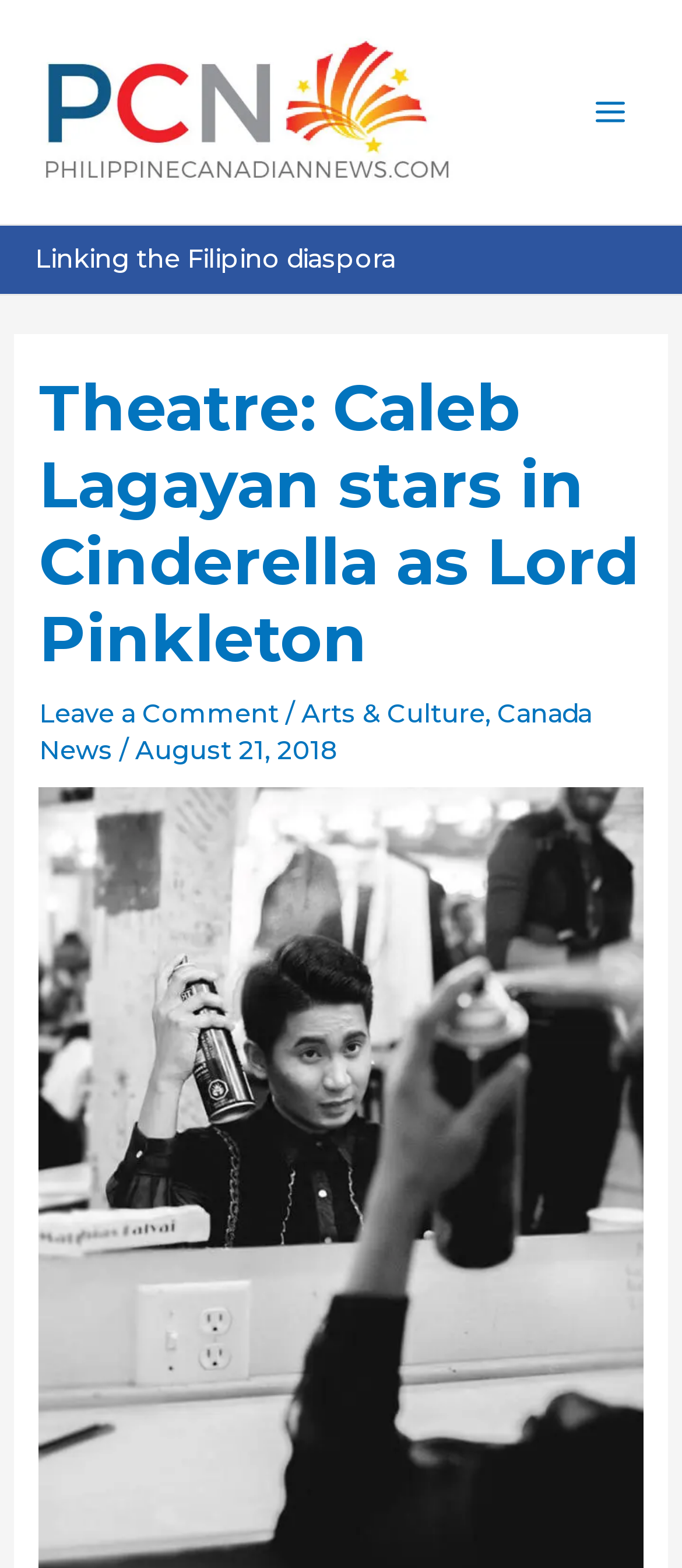Please find the bounding box coordinates in the format (top-left x, top-left y, bottom-right x, bottom-right y) for the given element description. Ensure the coordinates are floating point numbers between 0 and 1. Description: Arts & Culture

[0.442, 0.445, 0.711, 0.465]